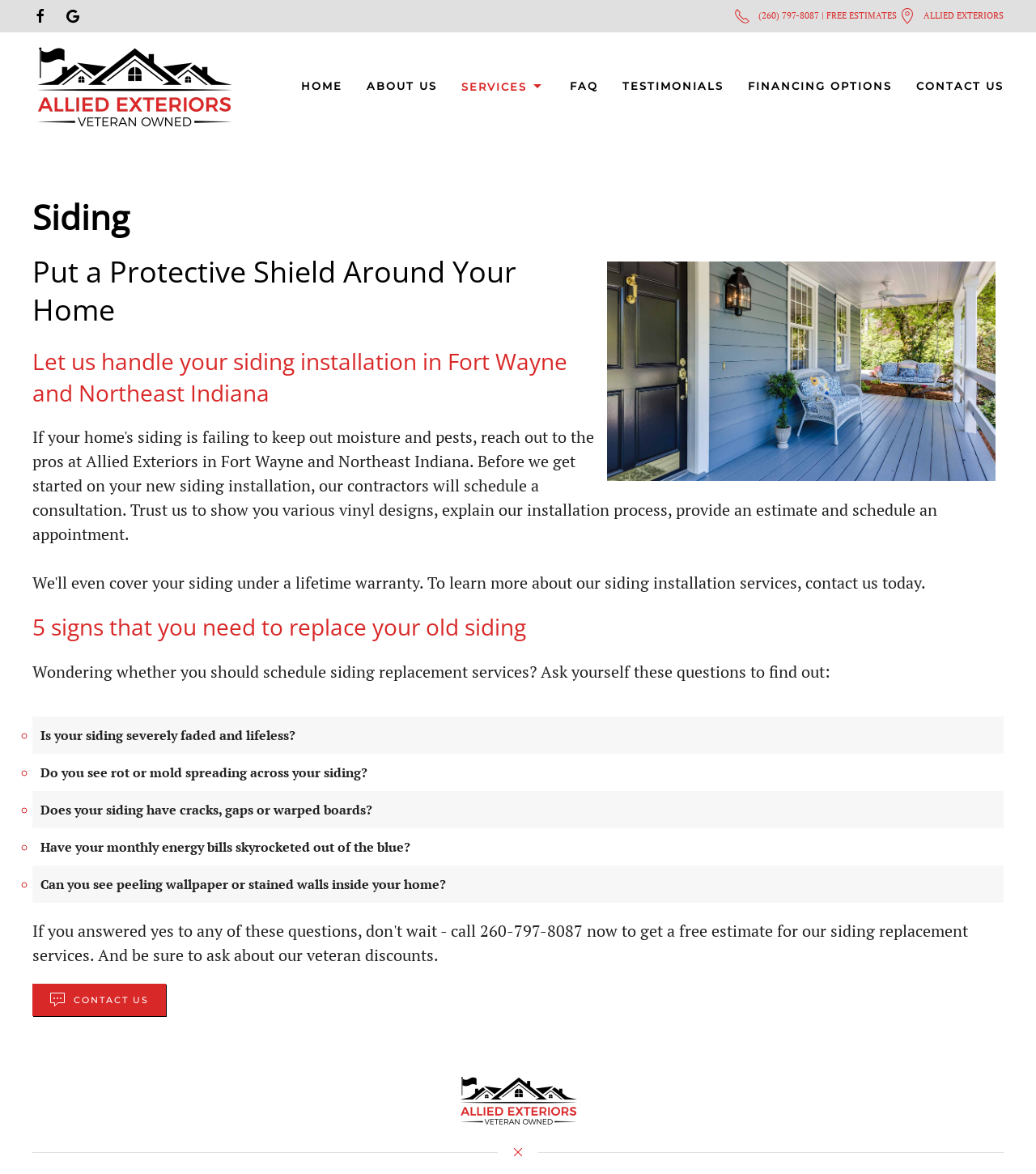Explain the webpage's design and content in an elaborate manner.

The webpage is about Allied Exteriors, a company that provides siding installation services in Fort Wayne and Northeast Indiana. At the top left corner, there is a link to skip to the main content. Next to it, there are three small images with links, possibly representing social media profiles. On the top right corner, there is a phone number with a "FREE ESTIMATES" label, accompanied by a small image. 

Below the top section, there is a navigation menu with links to "HOME", "ABOUT US", "SERVICES", "FAQ", "TESTIMONIALS", "FINANCING OPTIONS", and "CONTACT US". The "SERVICES" link has a dropdown menu.

The main content of the webpage is divided into sections. The first section has a heading "Siding" and a subheading "Put a Protective Shield Around Your Home". There is an image below the subheading. The next section has a heading "Let us handle your siding installation in Fort Wayne and Northeast Indiana". 

Further down, there is a section with a heading "5 signs that you need to replace your old siding". Below this heading, there are five paragraphs of text, each describing a sign that indicates the need for siding replacement. These signs include severely faded and lifeless siding, rot or mold on the siding, cracks or gaps in the siding, high energy bills, and peeling wallpaper or stained walls inside the home.

At the bottom of the page, there is a "CONTACT US" link with a small image next to it, and a horizontal separator line.